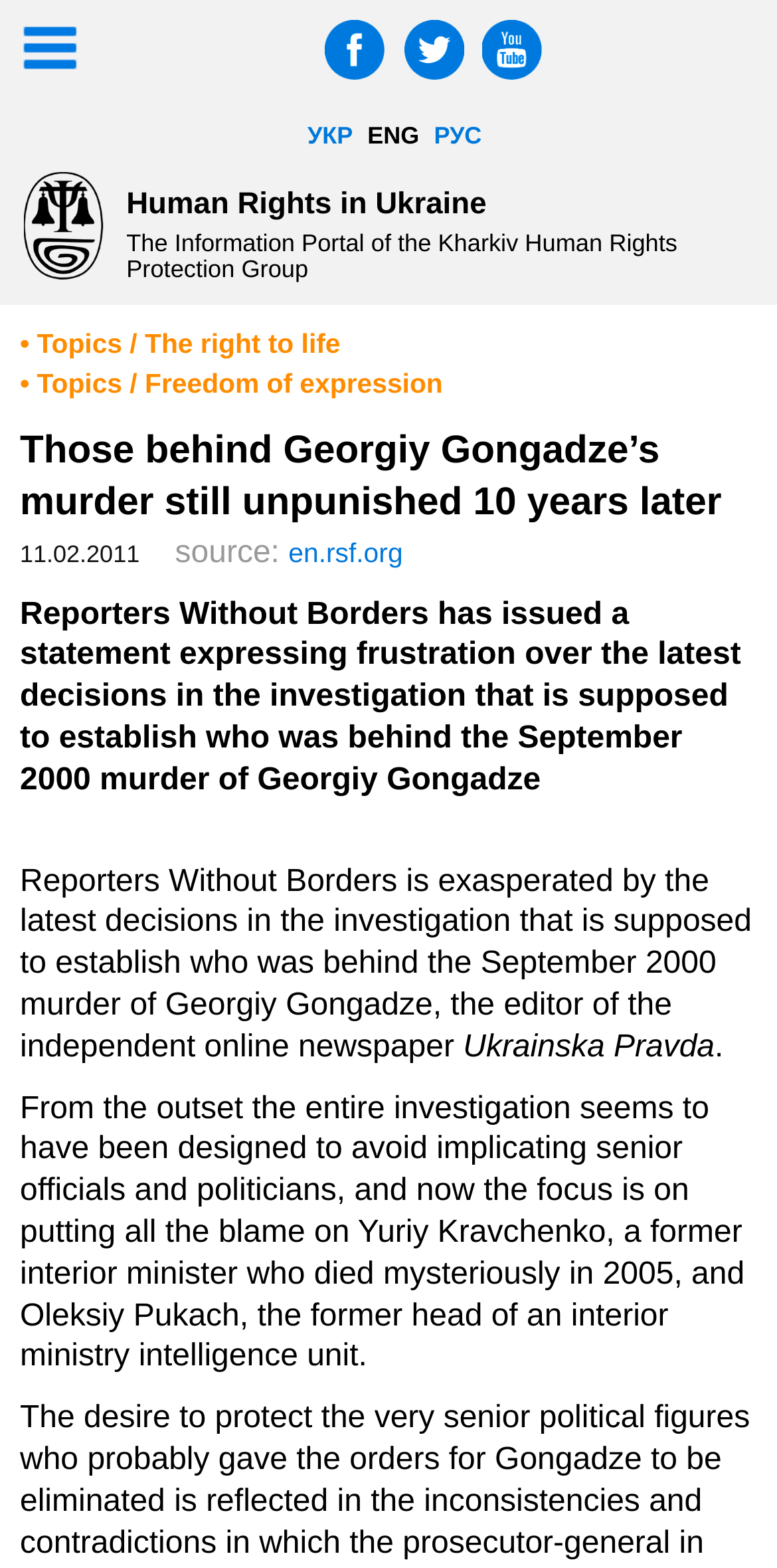Extract the bounding box for the UI element that matches this description: "alt="FB"".

[0.418, 0.021, 0.508, 0.042]